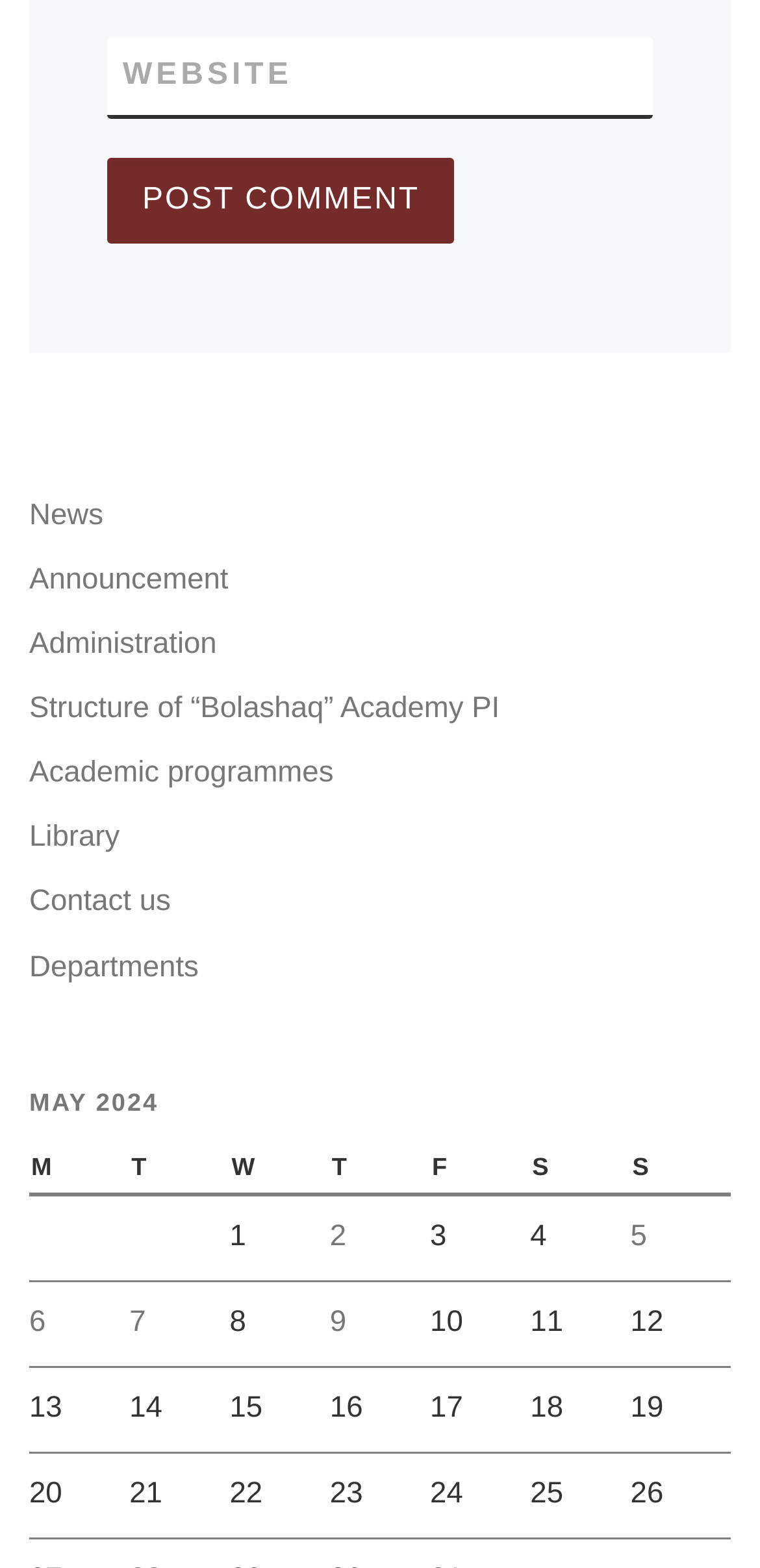Answer the following query with a single word or phrase:
How many links are in the navigation menu?

7